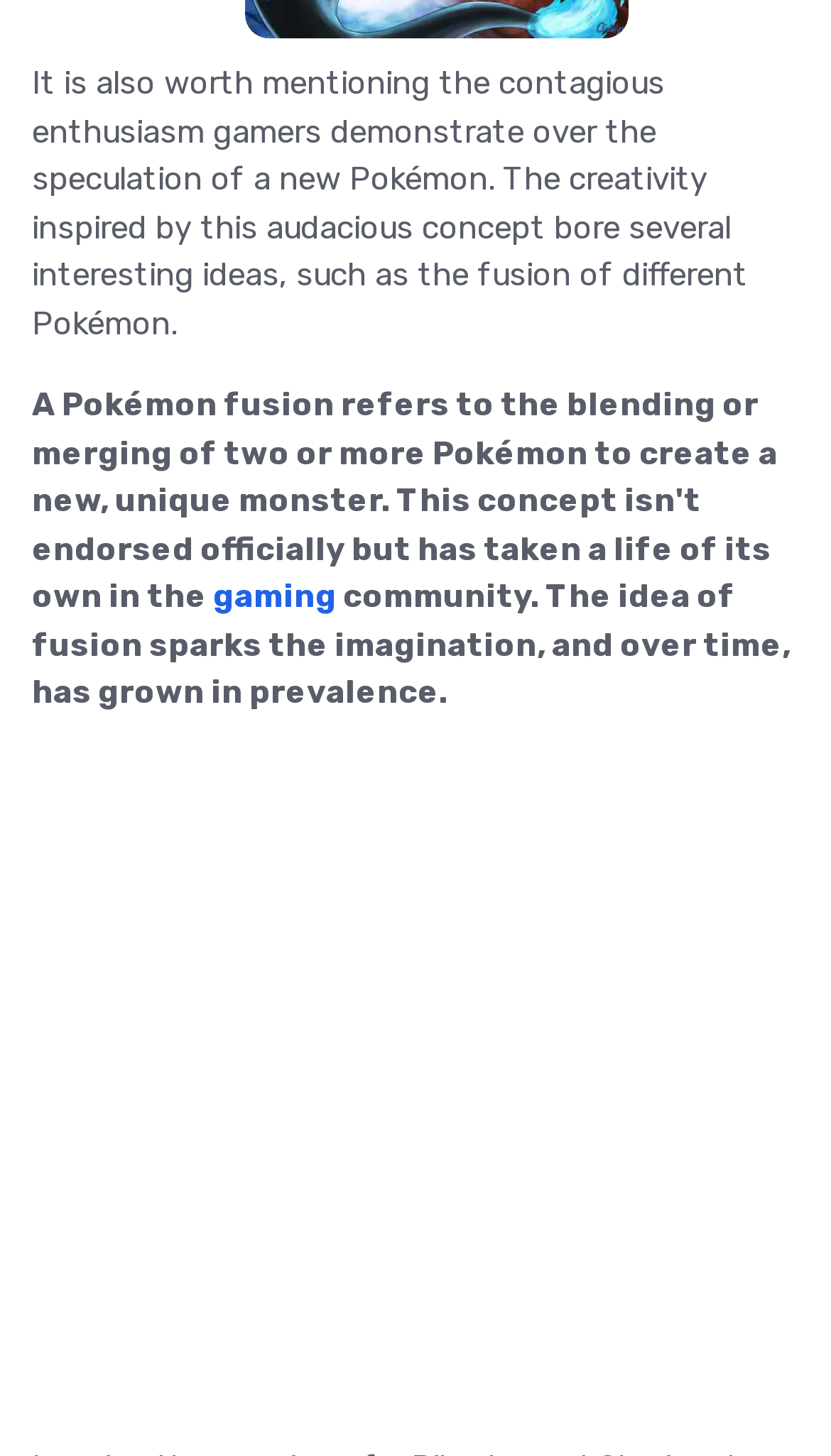Please determine the bounding box coordinates, formatted as (top-left x, top-left y, bottom-right x, bottom-right y), with all values as floating point numbers between 0 and 1. Identify the bounding box of the region described as: Surfside Beach

None